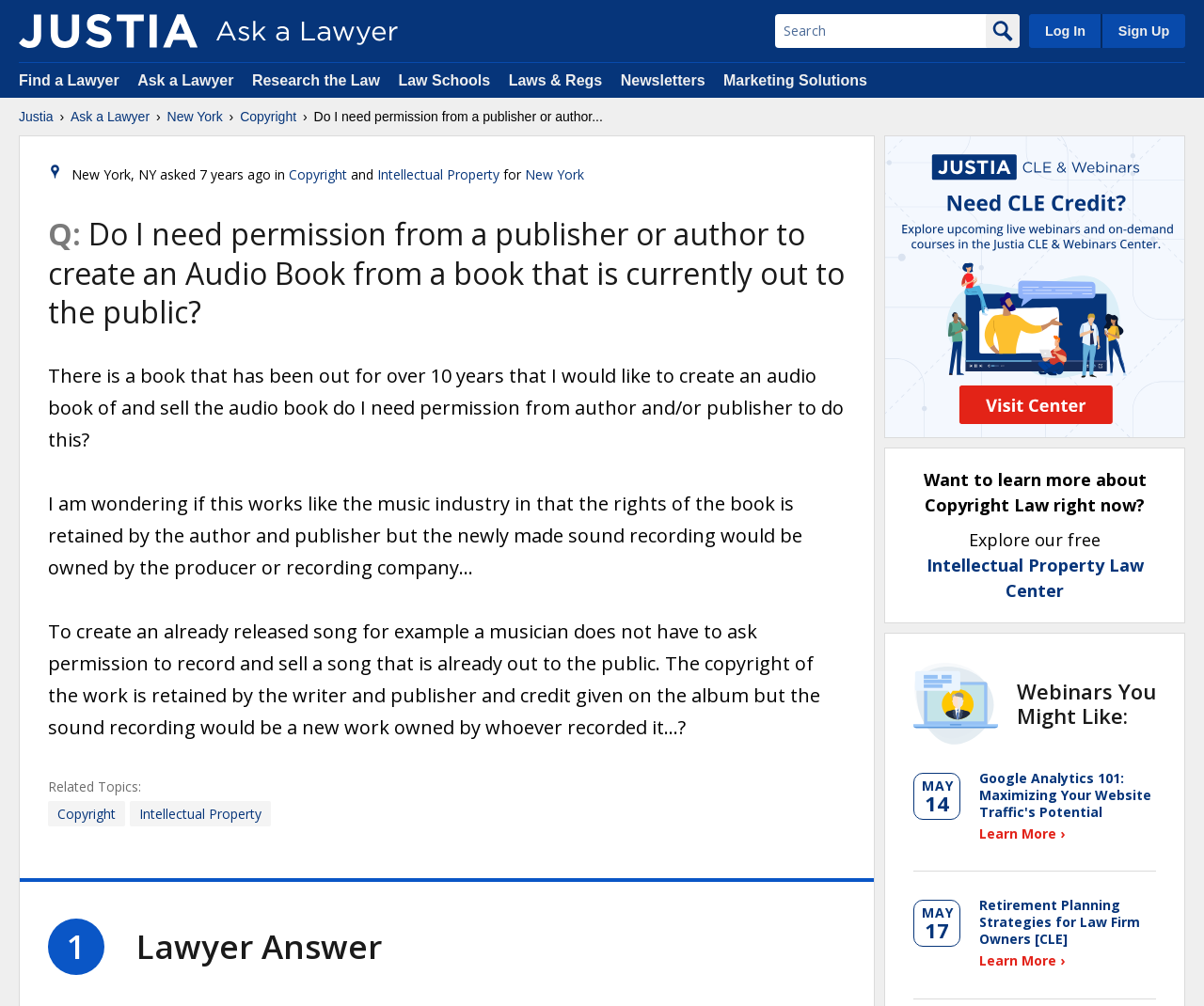Please indicate the bounding box coordinates of the element's region to be clicked to achieve the instruction: "Search for a lawyer". Provide the coordinates as four float numbers between 0 and 1, i.e., [left, top, right, bottom].

[0.644, 0.014, 0.819, 0.048]